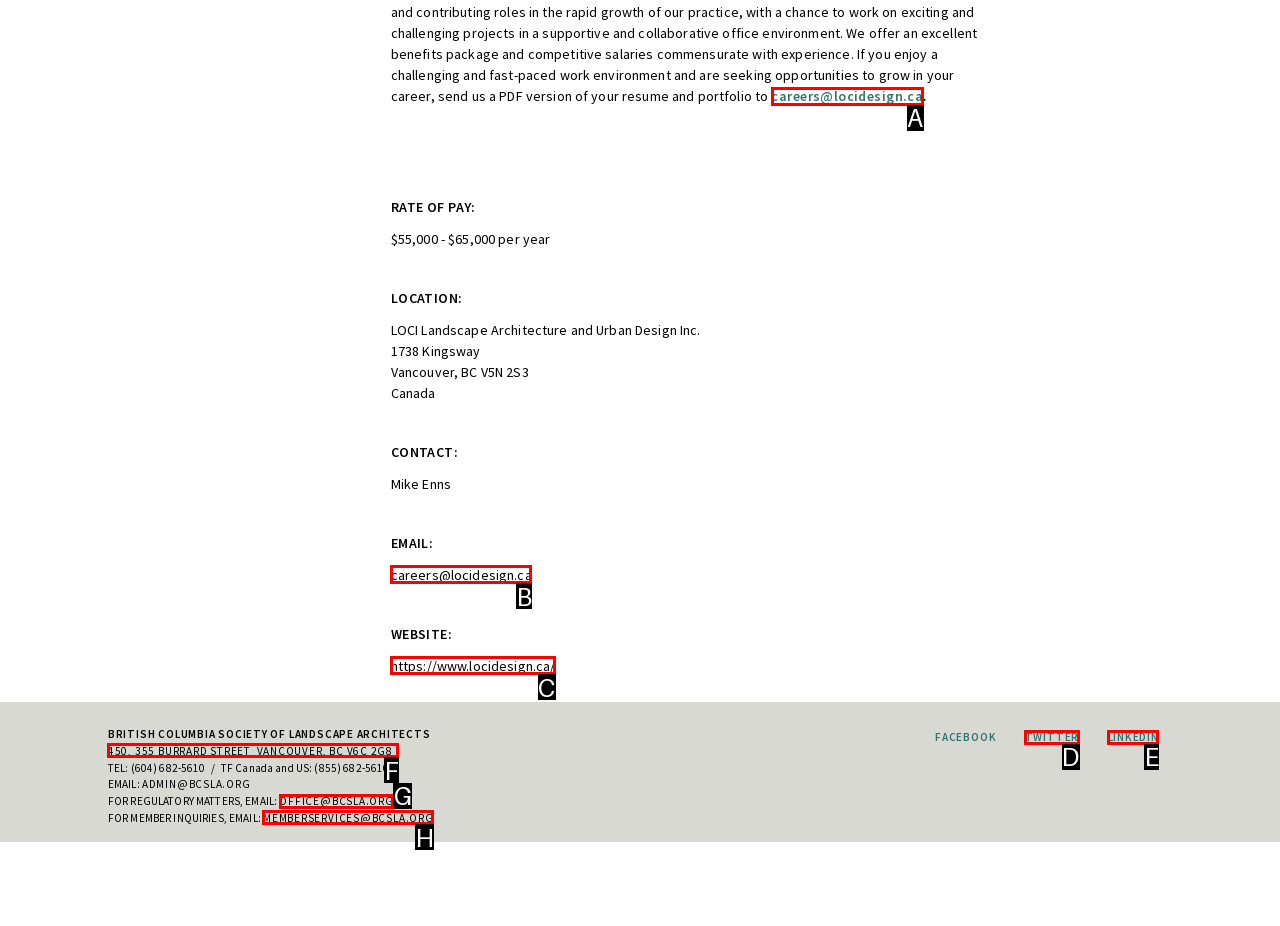Tell me which one HTML element best matches the description: careers@locidesign.ca Answer with the option's letter from the given choices directly.

A